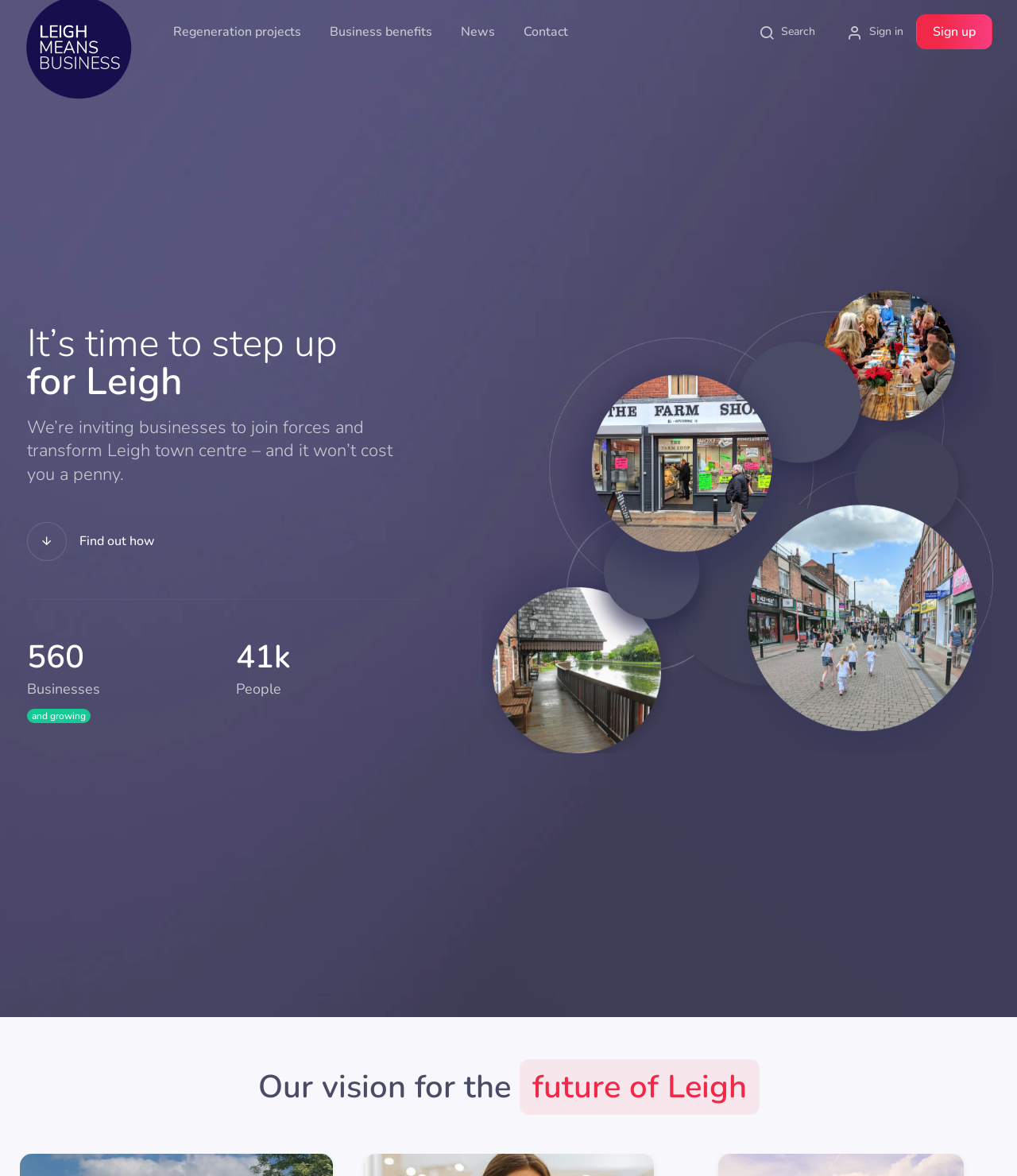Use a single word or phrase to answer the question:
What is the number of businesses mentioned?

560